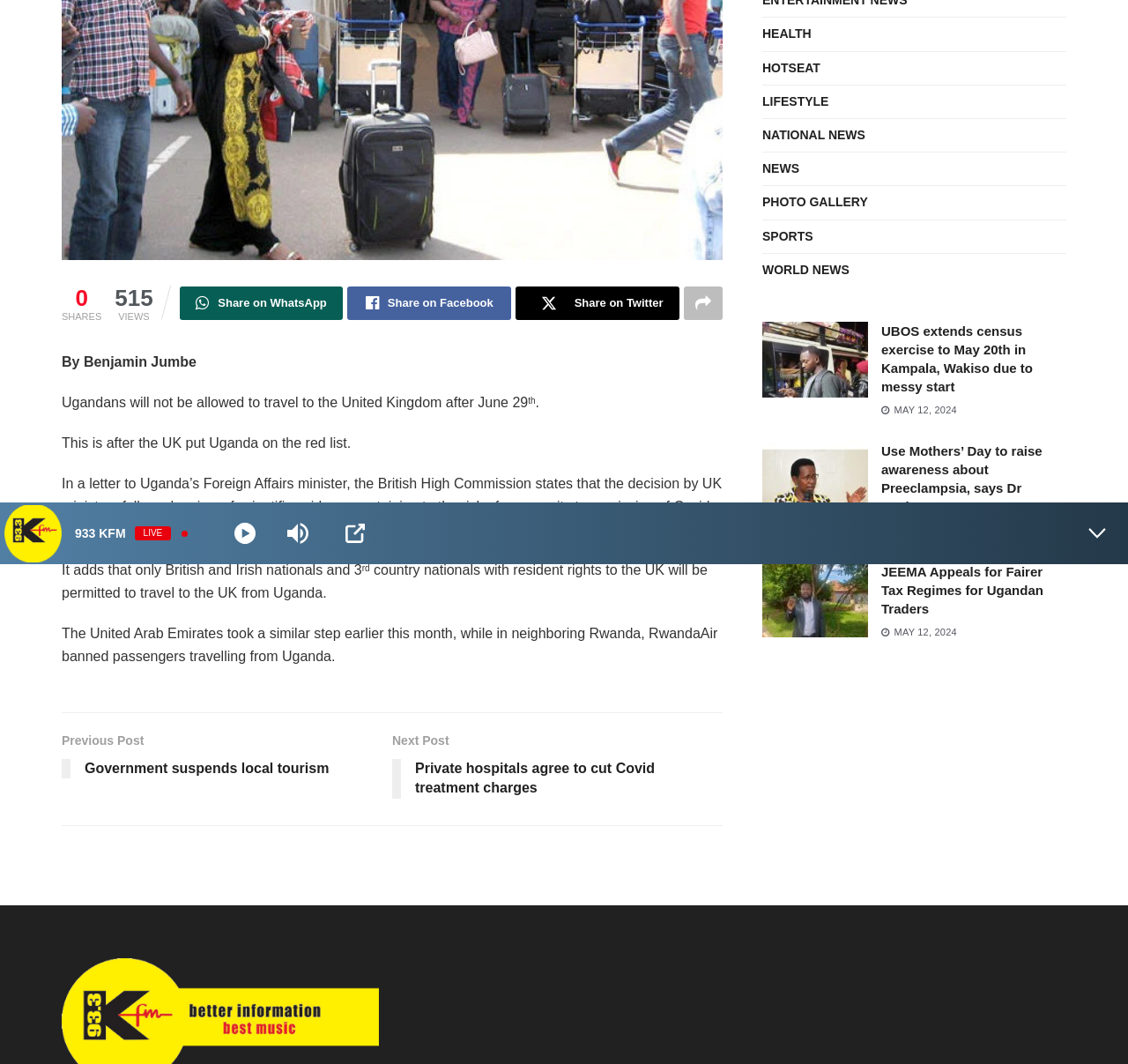Determine the bounding box of the UI element mentioned here: "Share on Twitter". The coordinates must be in the format [left, top, right, bottom] with values ranging from 0 to 1.

[0.457, 0.269, 0.602, 0.3]